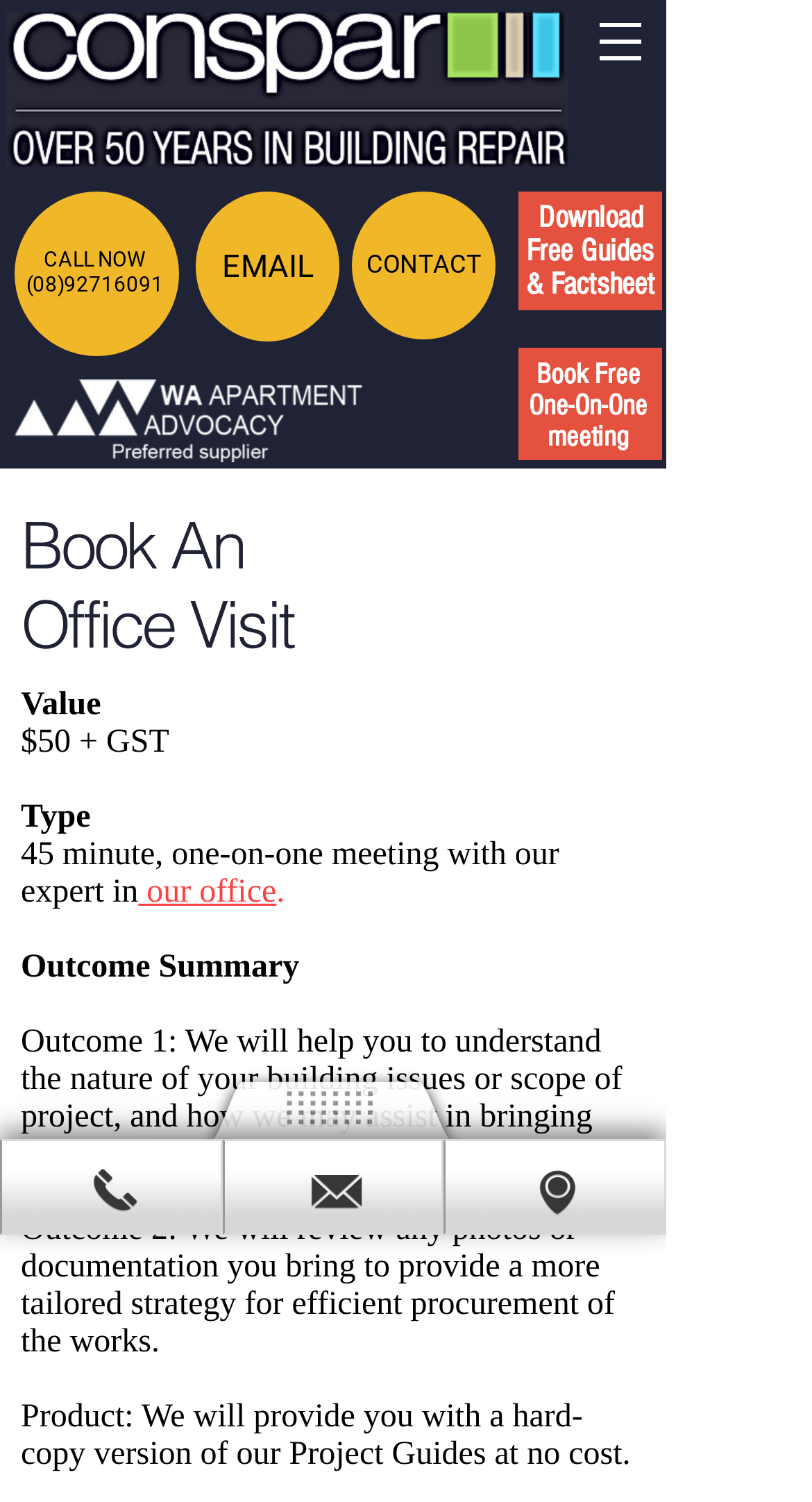Please find and give the text of the main heading on the webpage.

Download Free Guides & Factsheet